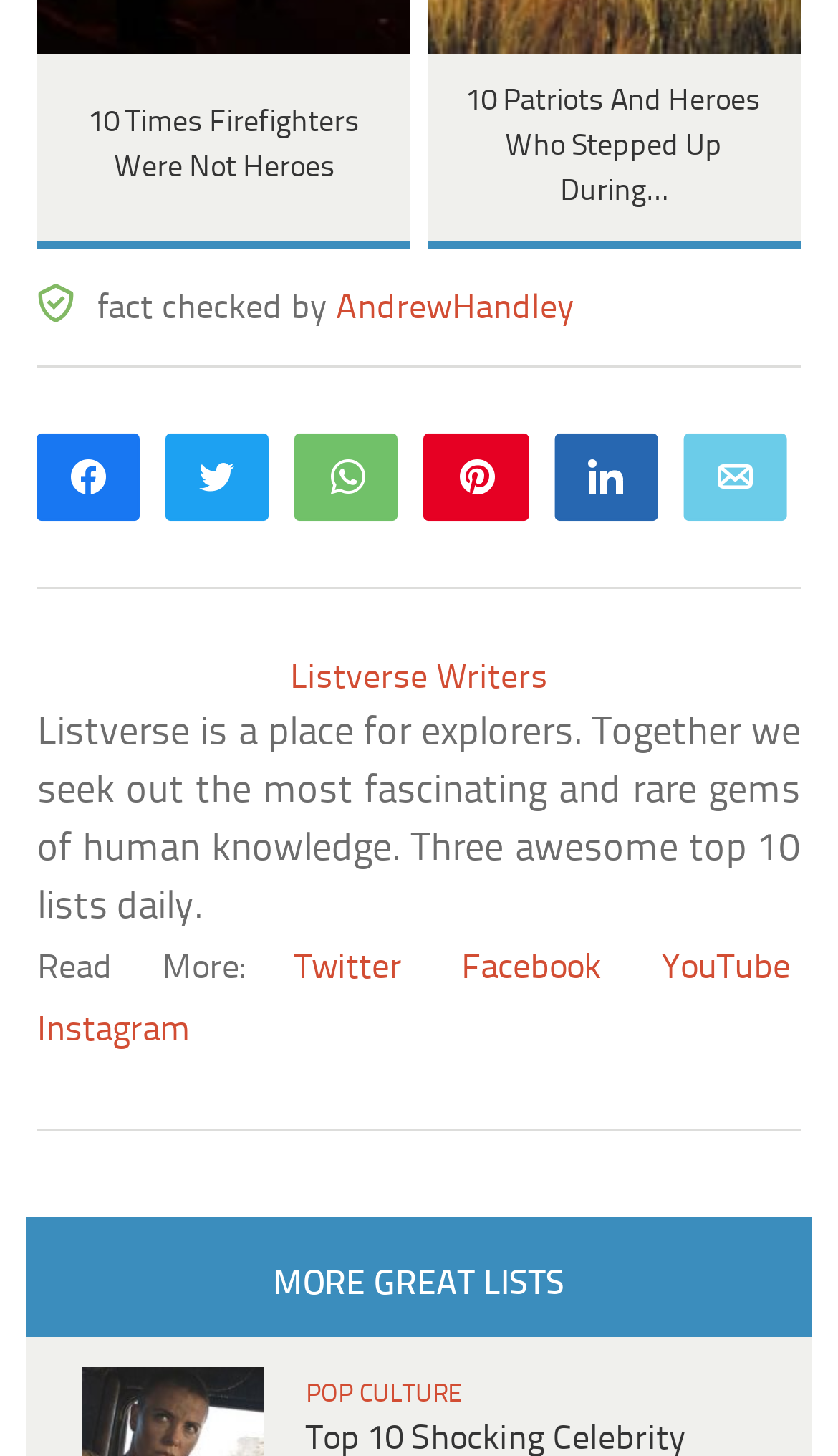Given the element description Share, identify the bounding box coordinates for the UI element on the webpage screenshot. The format should be (top-left x, top-left y, bottom-right x, bottom-right y), with values between 0 and 1.

[0.665, 0.299, 0.783, 0.352]